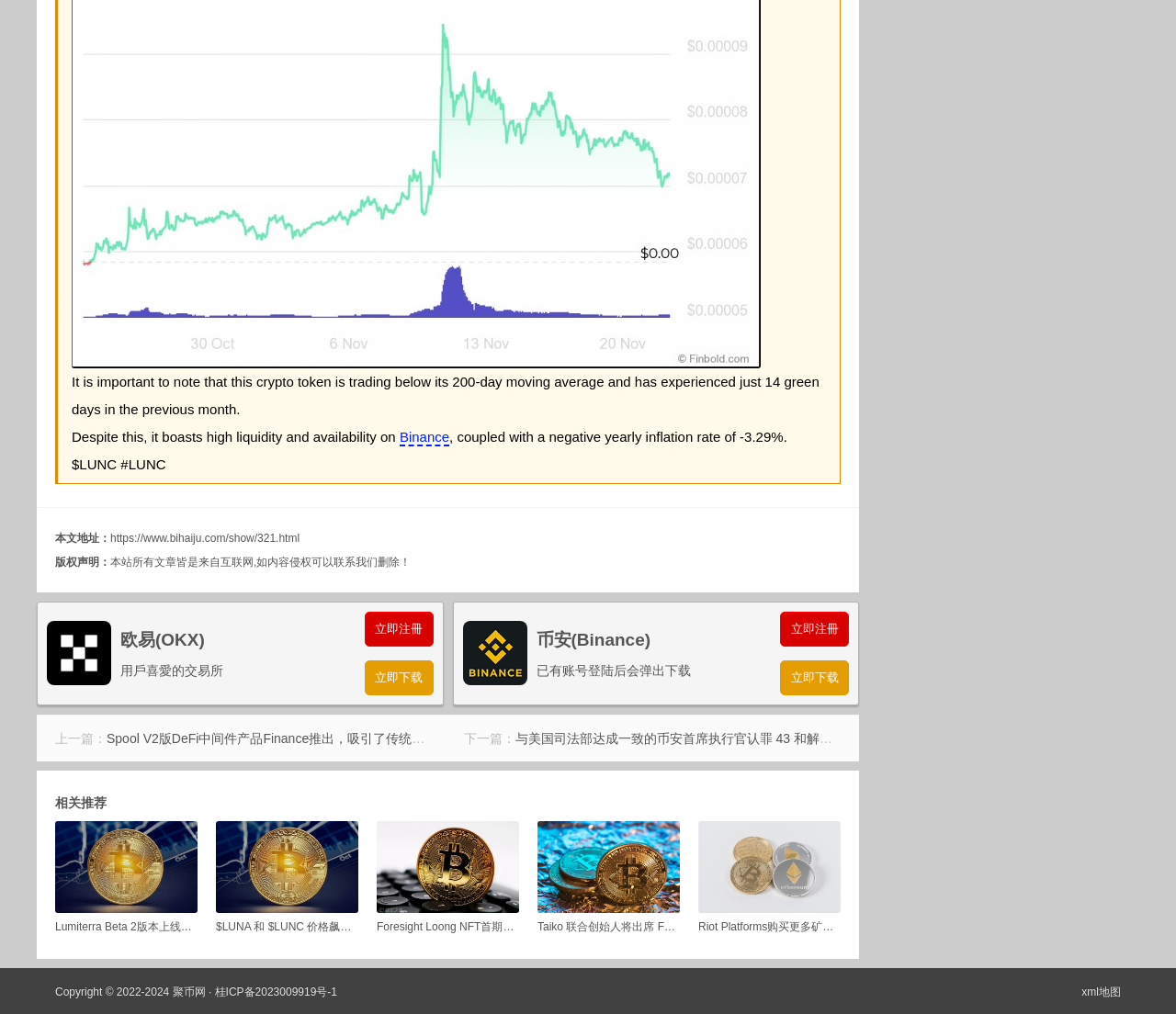What is the name of the exchange mentioned alongside Binance?
Please provide a single word or phrase as your answer based on the screenshot.

OKX